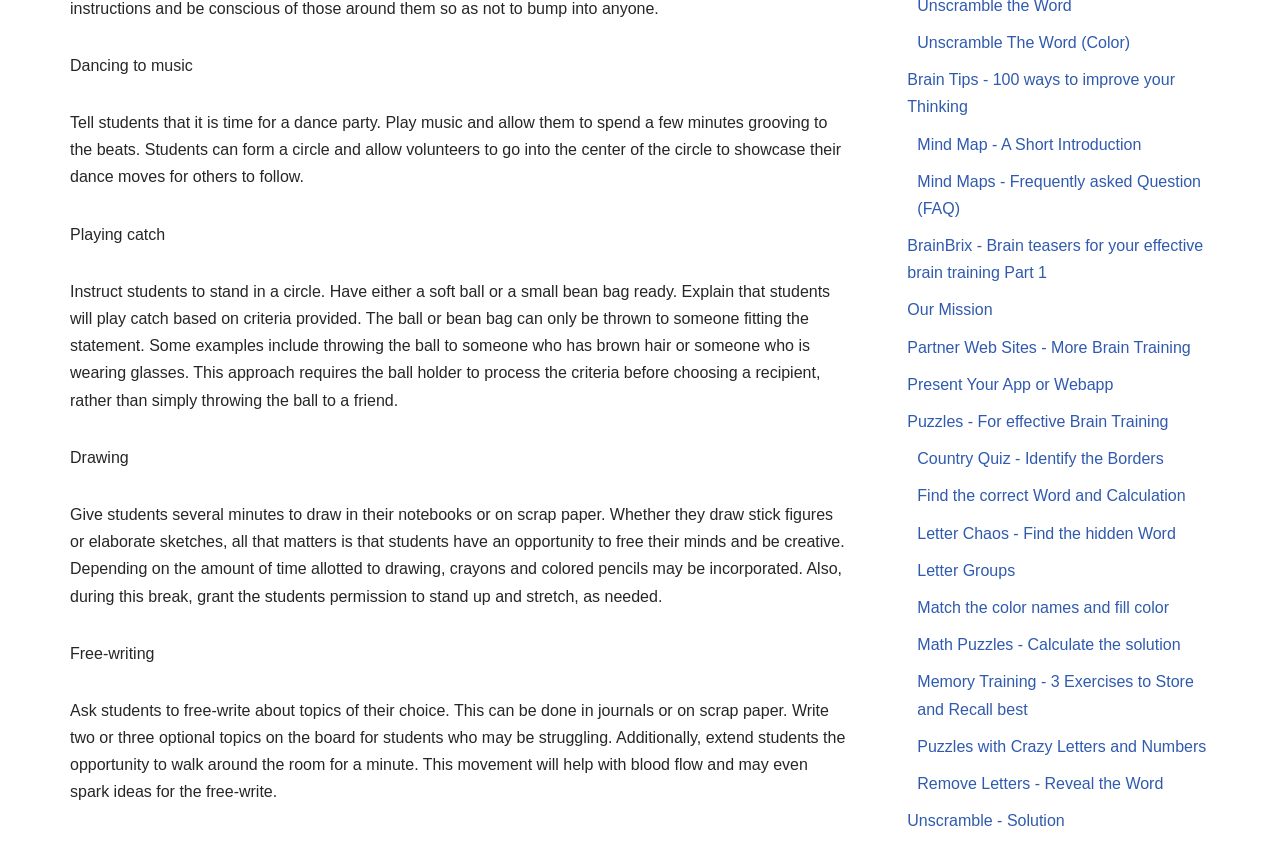What type of resources are linked on the webpage?
Use the image to answer the question with a single word or phrase.

Brain training resources